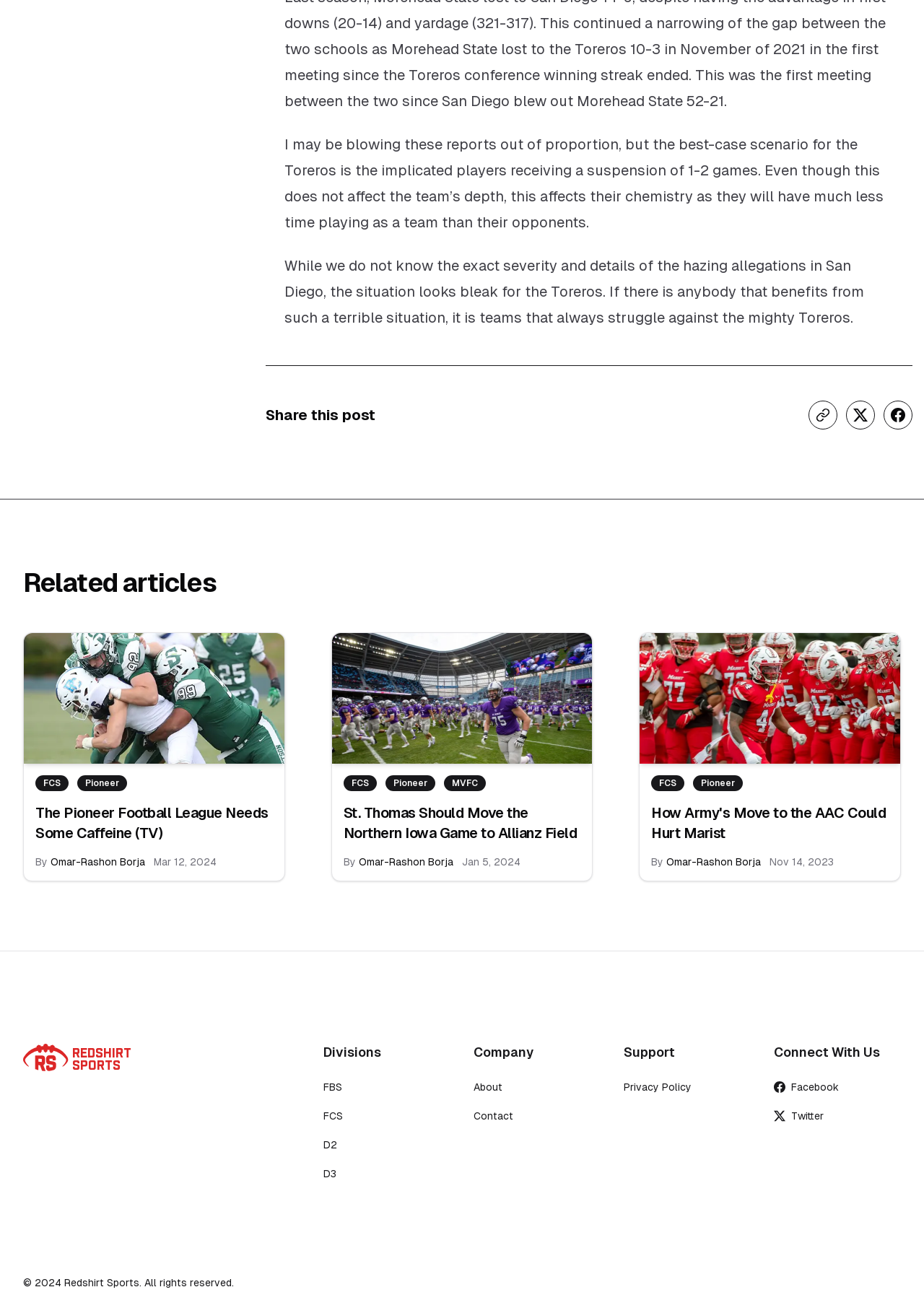Given the element description aria-label="Copy link to article", predict the bounding box coordinates for the UI element in the webpage screenshot. The format should be (top-left x, top-left y, bottom-right x, bottom-right y), and the values should be between 0 and 1.

[0.875, 0.305, 0.906, 0.327]